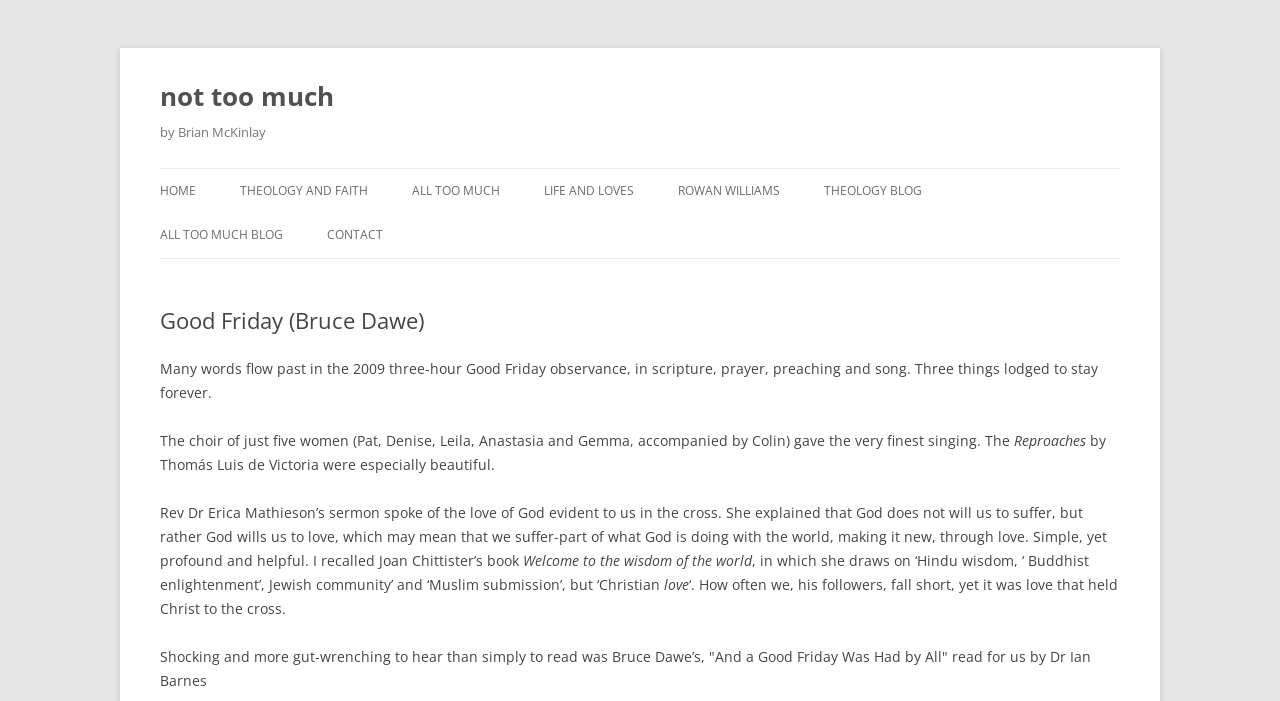Who gave the sermon on Good Friday?
Based on the screenshot, respond with a single word or phrase.

Rev Dr Erica Mathieson